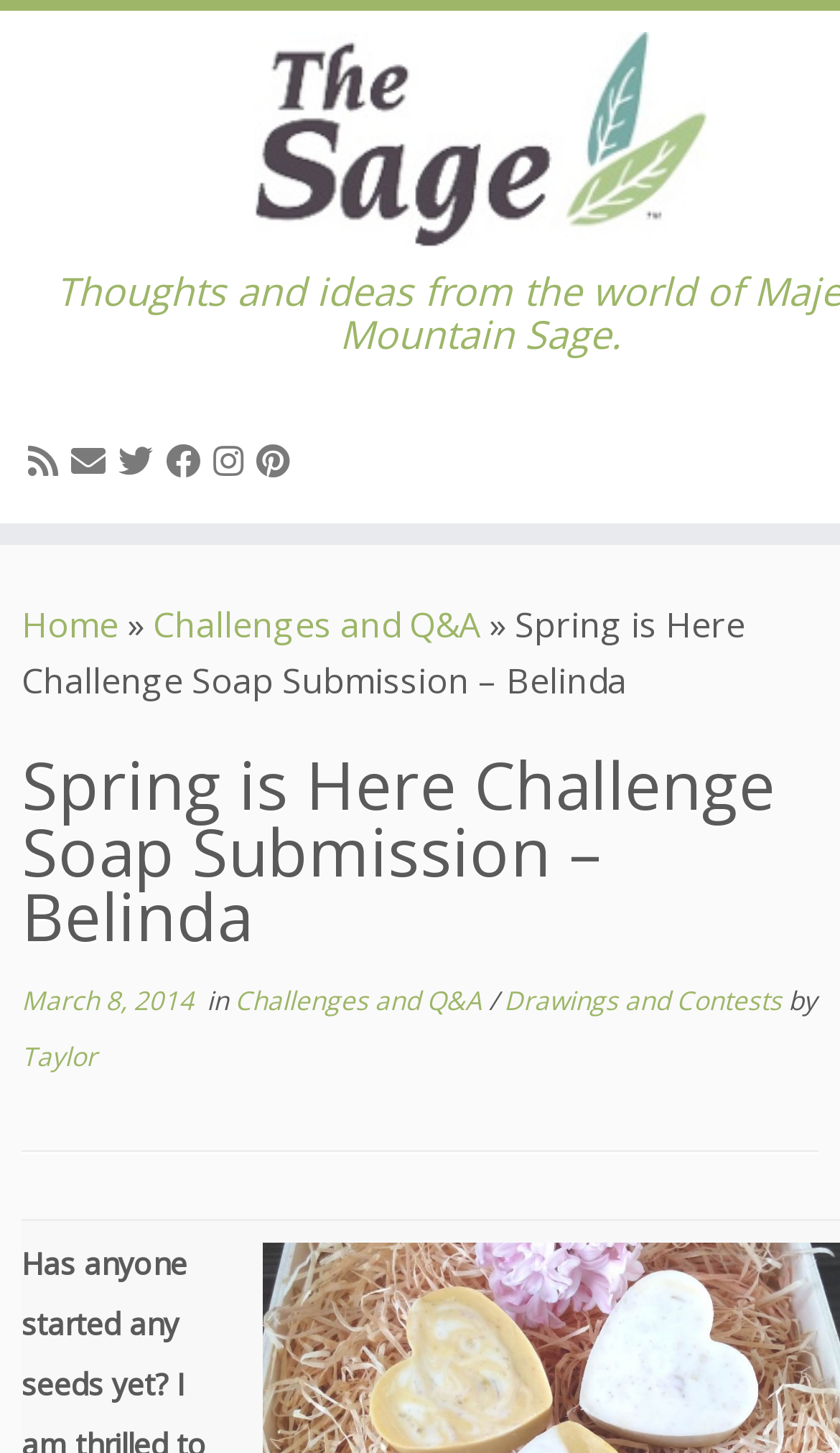Answer succinctly with a single word or phrase:
What is the name of the challenge?

Spring is Here Challenge